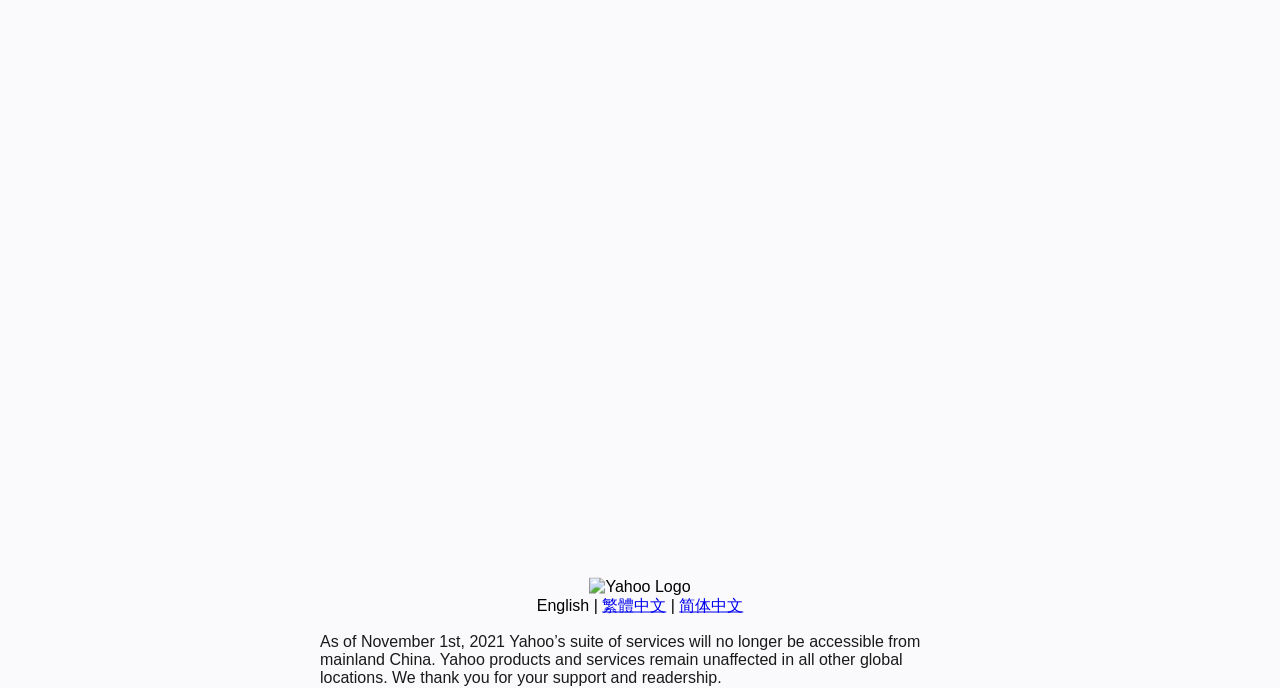Determine the bounding box coordinates (top-left x, top-left y, bottom-right x, bottom-right y) of the UI element described in the following text: English

[0.419, 0.867, 0.46, 0.892]